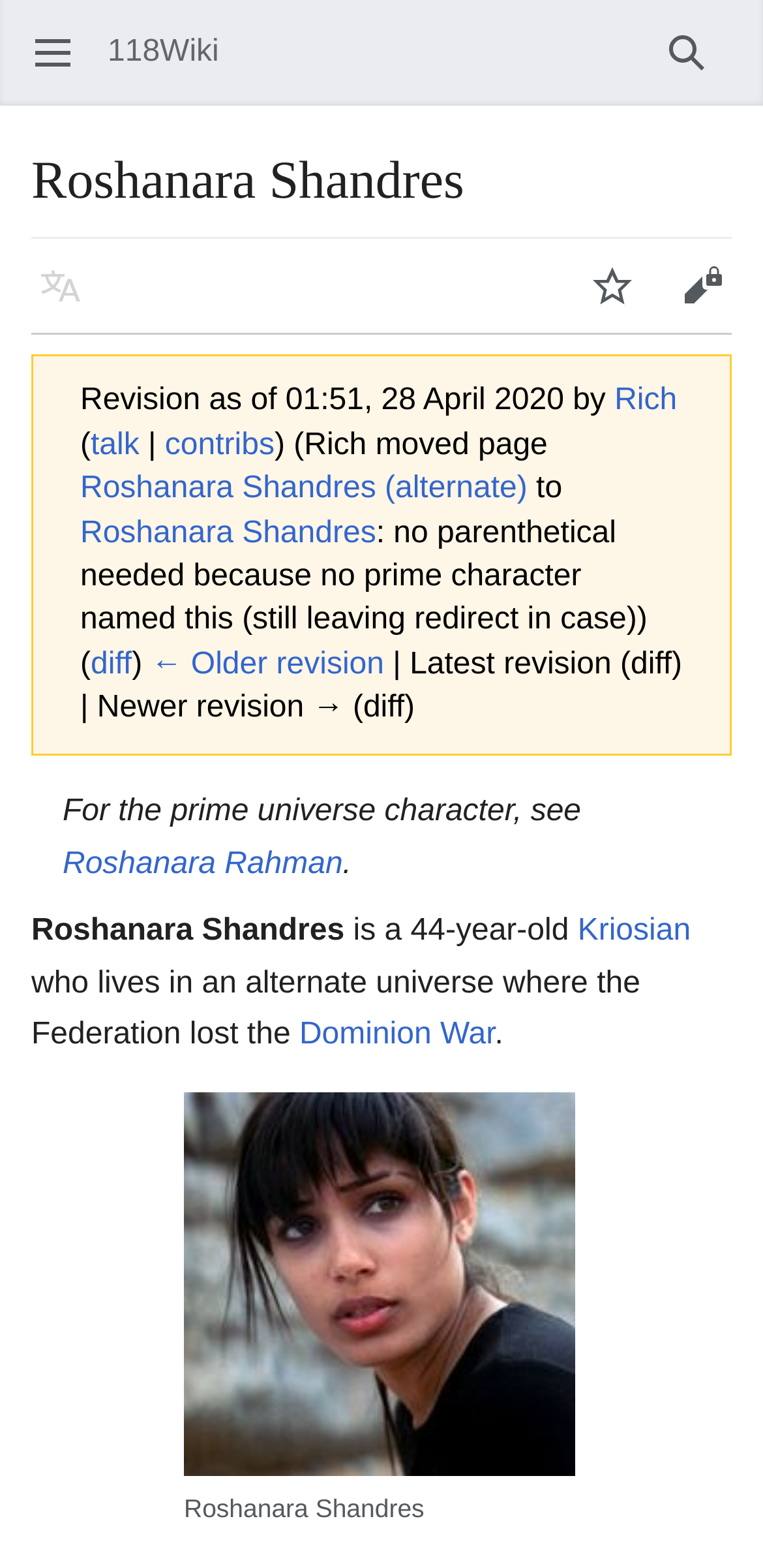What is the name of the person described on this webpage?
Answer with a single word or phrase, using the screenshot for reference.

Roshanara Shandres